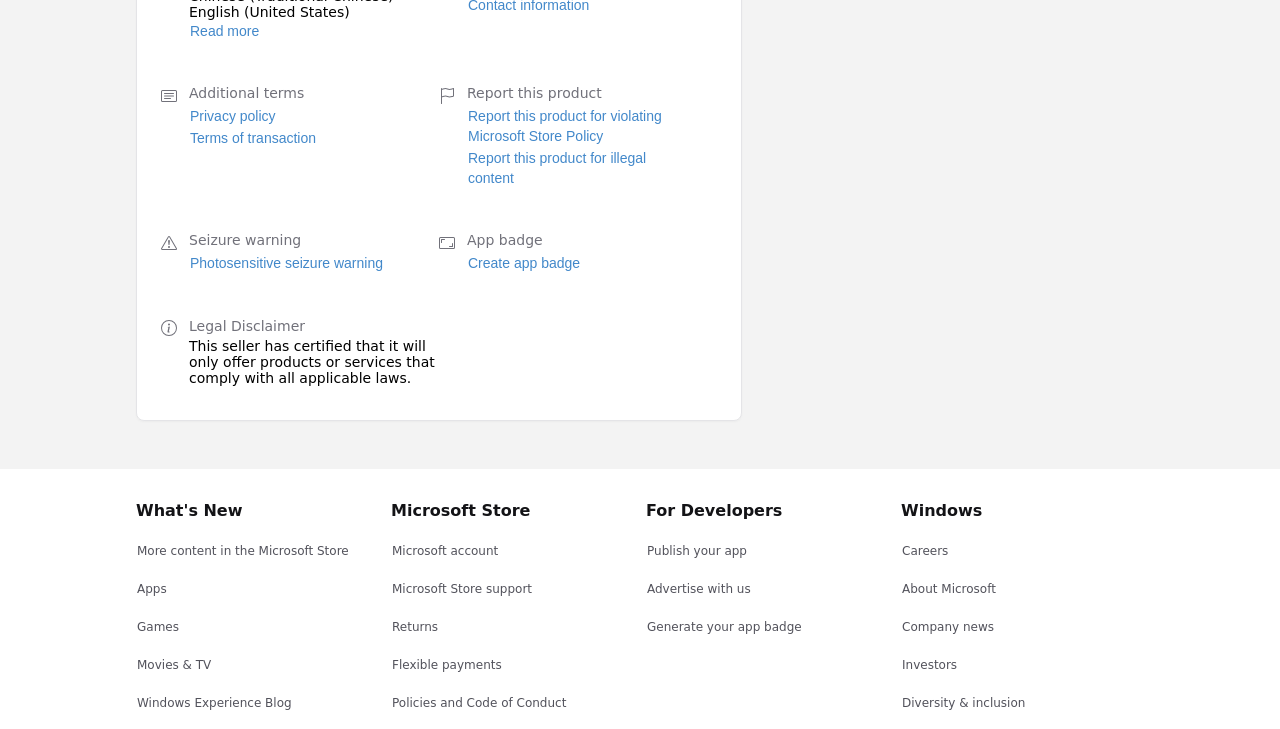Please identify the bounding box coordinates of the element's region that I should click in order to complete the following instruction: "Create app badge". The bounding box coordinates consist of four float numbers between 0 and 1, i.e., [left, top, right, bottom].

[0.365, 0.346, 0.454, 0.376]